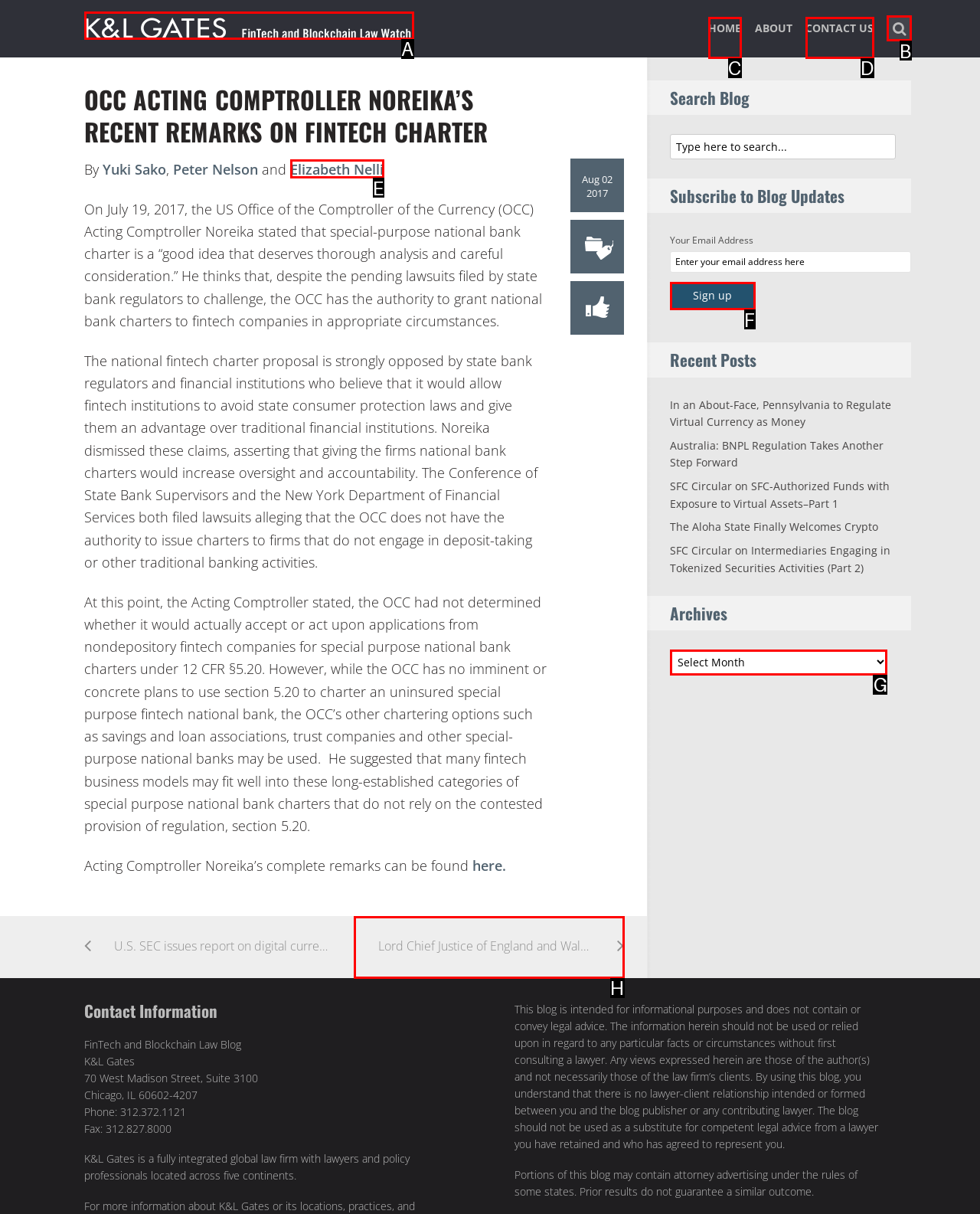Tell me which one HTML element I should click to complete this task: Search for something Answer with the option's letter from the given choices directly.

B